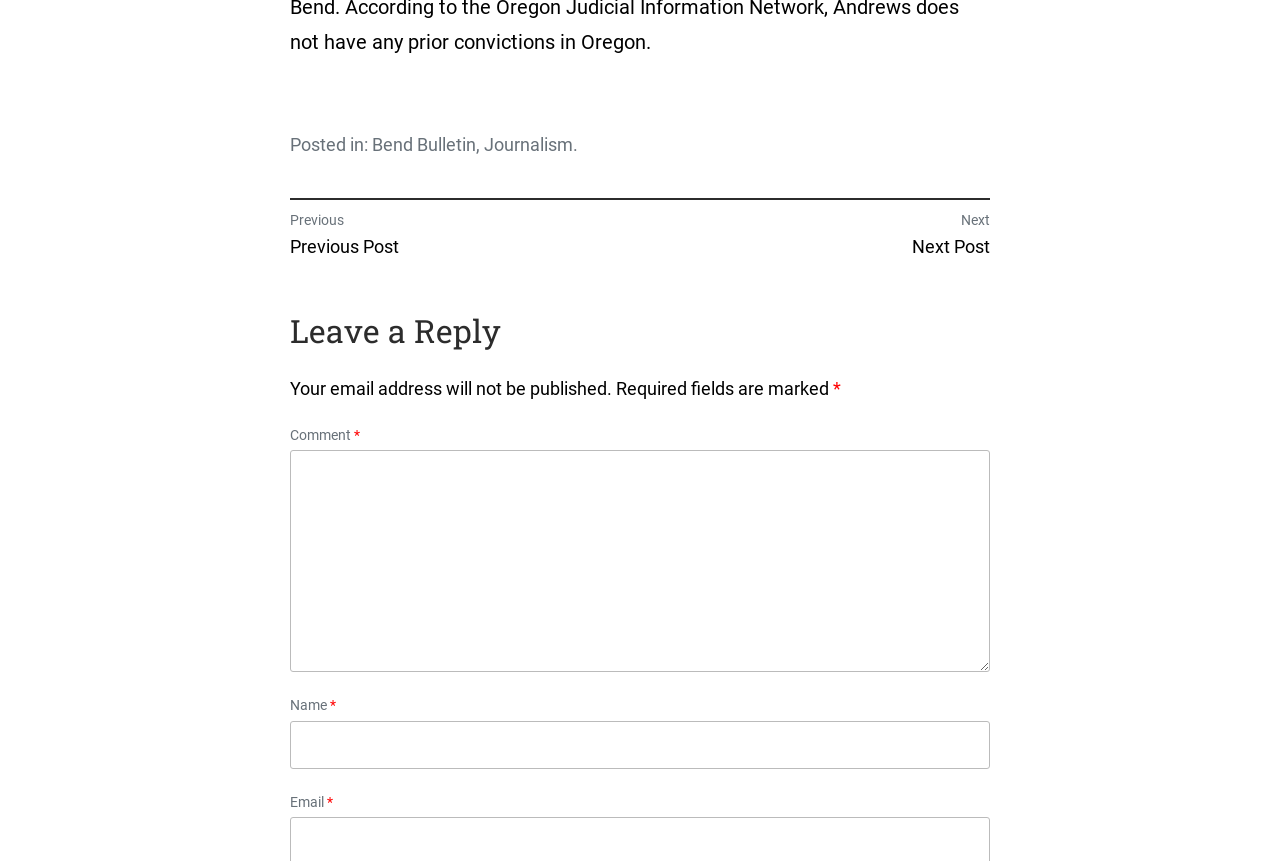What is the navigation section for?
Please answer the question with as much detail as possible using the screenshot.

I found the purpose of the navigation section by looking at the element with the text 'Posts', which suggests that it is for navigating through posts.